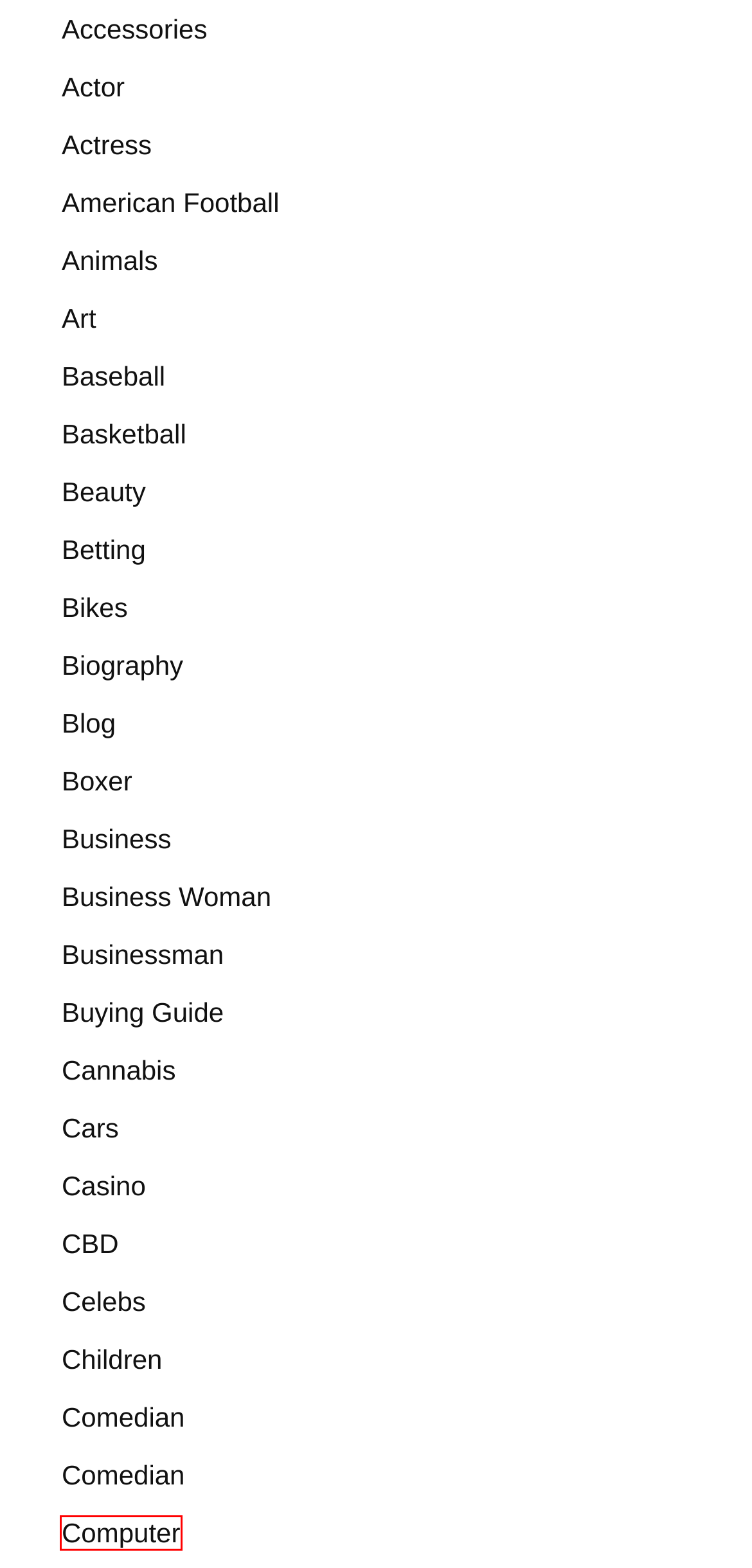Analyze the given webpage screenshot and identify the UI element within the red bounding box. Select the webpage description that best matches what you expect the new webpage to look like after clicking the element. Here are the candidates:
A. Biography Archives - FotoLog
B. Sports Archives - FotoLog
C. Tennis Archives - FotoLog
D. Casino Archives - FotoLog
E. News Archives - FotoLog
F. Computer Archives - FotoLog
G. Organization Archives - FotoLog
H. History Archives - FotoLog

F